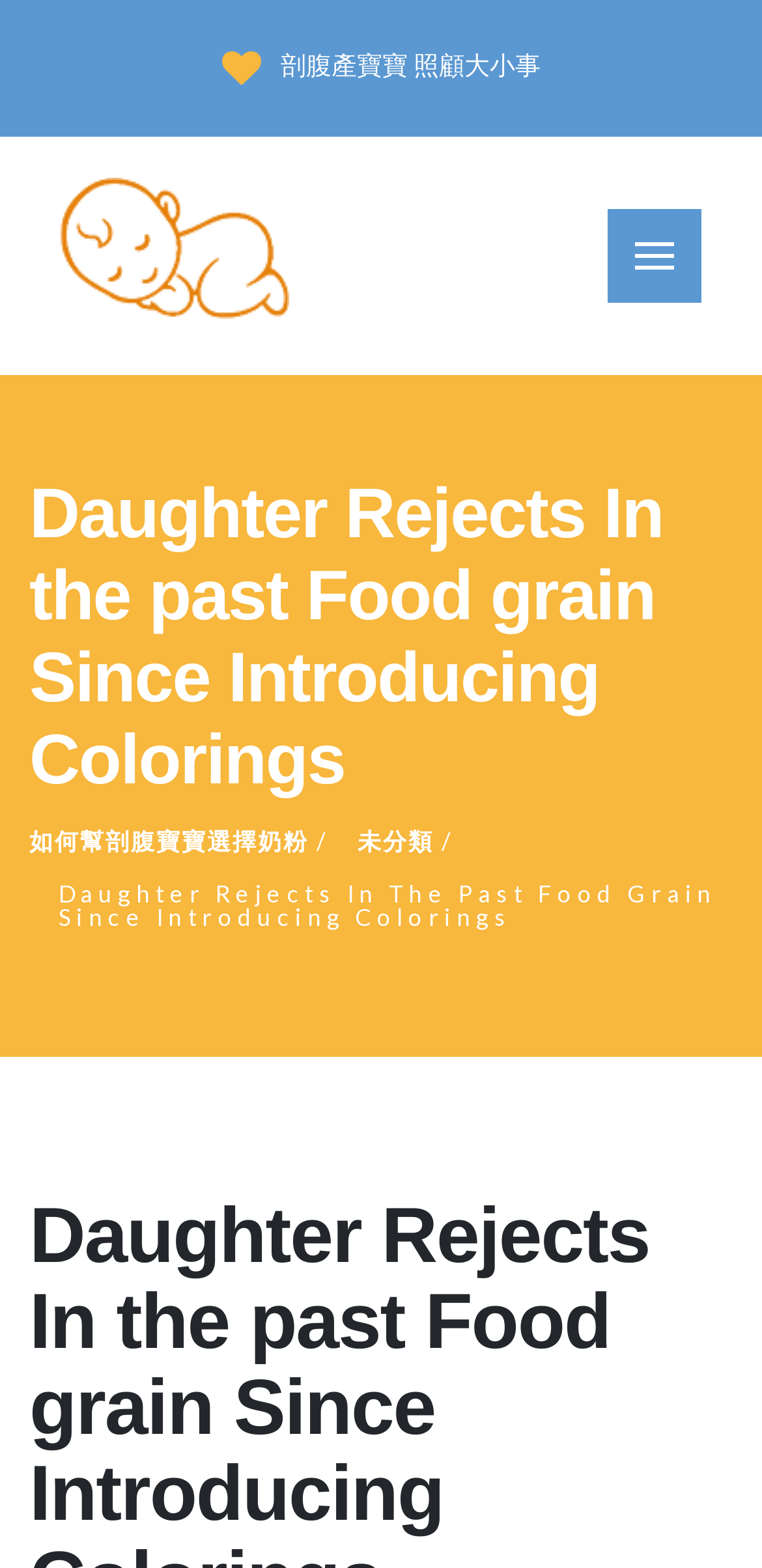Give a detailed account of the webpage's layout and content.

The webpage appears to be an article or blog post about a daughter rejecting food due to the introduction of colorings. At the top of the page, there is a heading that reads "Daughter Rejects In the past Food grain Since Introducing Colorings". Below this heading, there is a static text element that reads "剖腹產寶寶 照顧大小事", which is positioned near the top-left corner of the page.

To the right of this text element, there is a link with an accompanying image, both of which have the same title "如何幫剖腹寶寶選擇奶粉". This link is positioned near the top-center of the page.

Further down the page, there is another heading with the same title as the first one, "Daughter Rejects In the past Food grain Since Introducing Colorings". Below this heading, there are two links, one with the title "如何幫剖腹寶寶選擇奶粉" and another with the title "未分類". These links are positioned near the middle of the page.

At the bottom of the page, there is a static text element that reads "Daughter Rejects In The Past Food Grain Since Introducing Colorings", which is positioned near the bottom-center of the page.